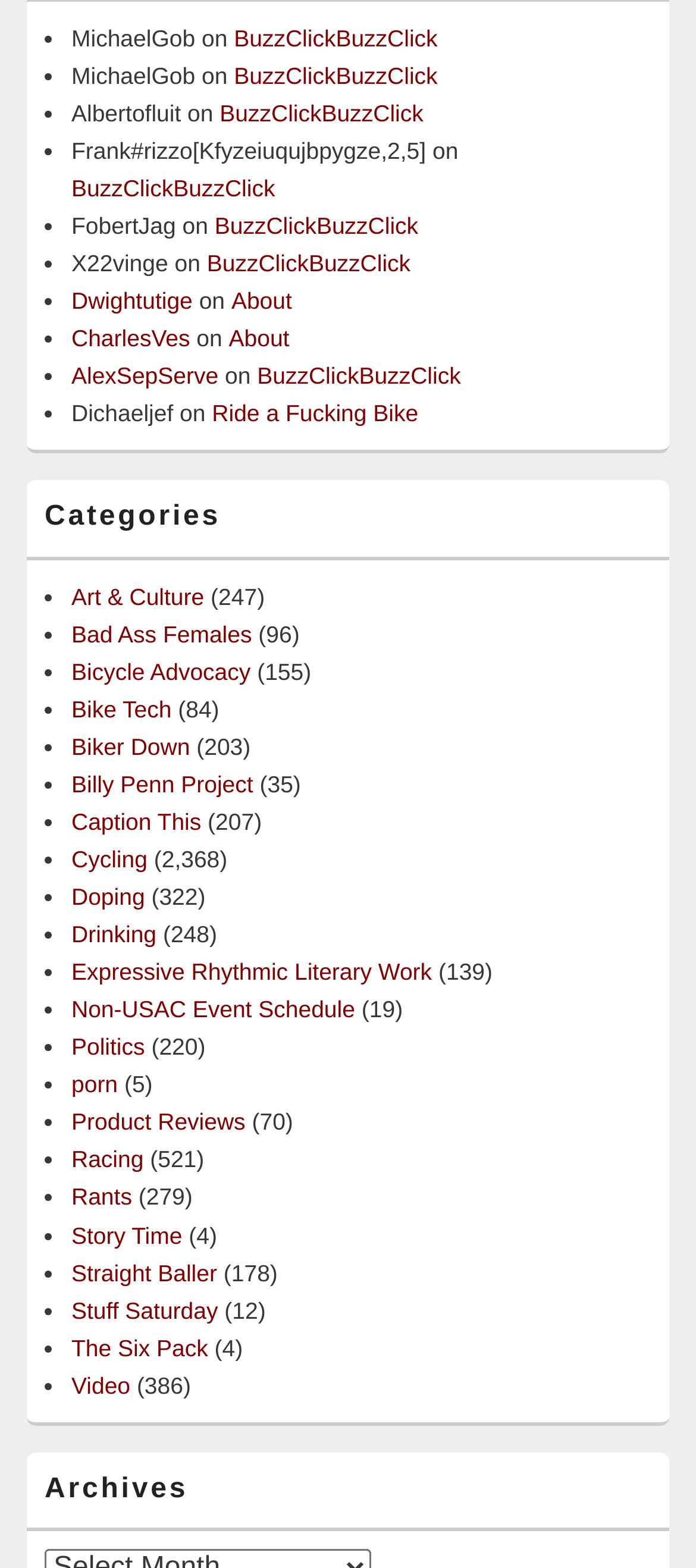Please analyze the image and provide a thorough answer to the question:
How many categories are listed?

The number of categories listed can be determined by counting the list markers '•' under the heading 'Categories'. There are 18 list markers, each corresponding to a category.